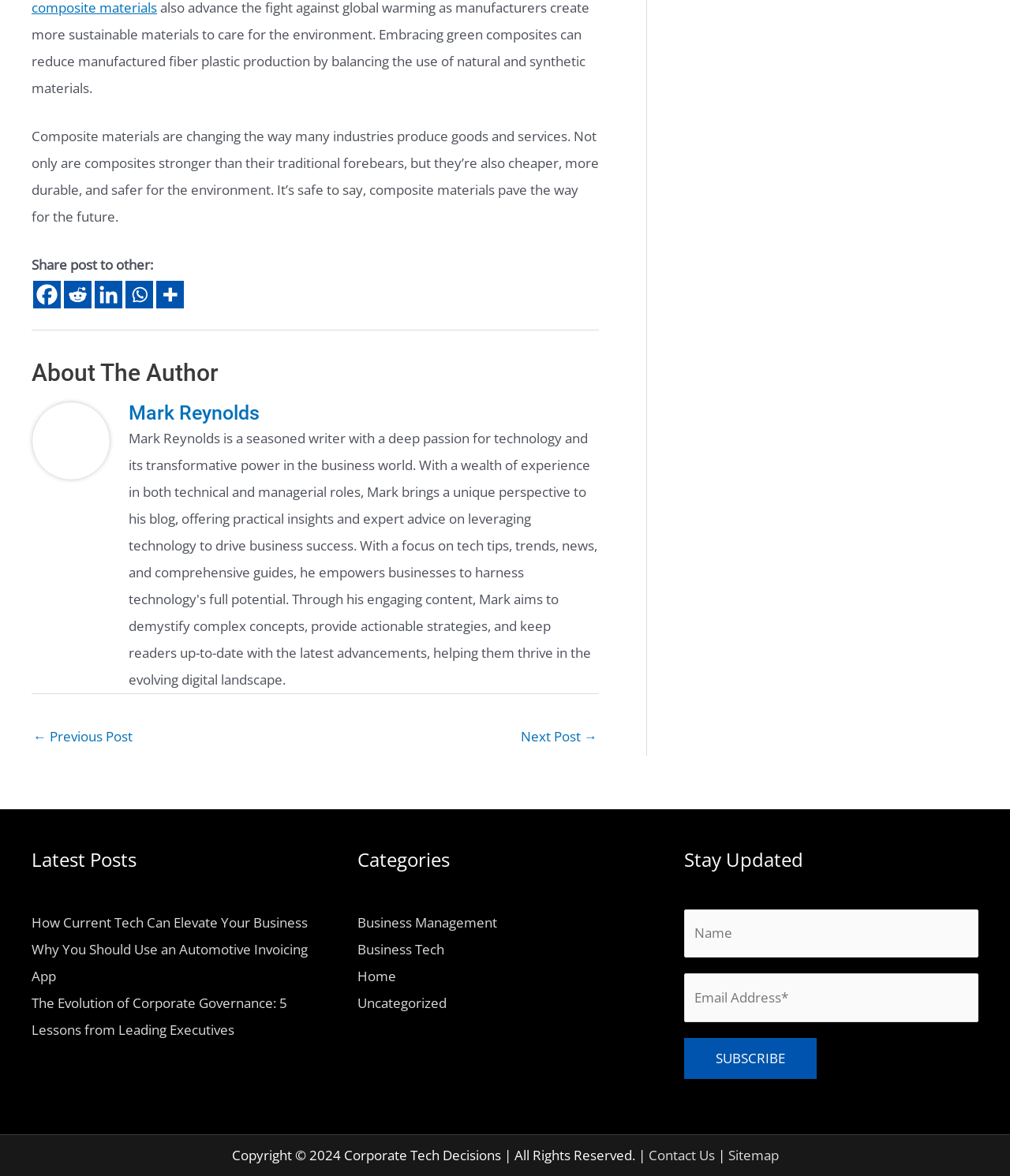Using the information in the image, give a detailed answer to the following question: What is the copyright year of the website?

The copyright year of the website is 2024, which is mentioned at the bottom of the webpage, along with the website's name and a statement about all rights being reserved.